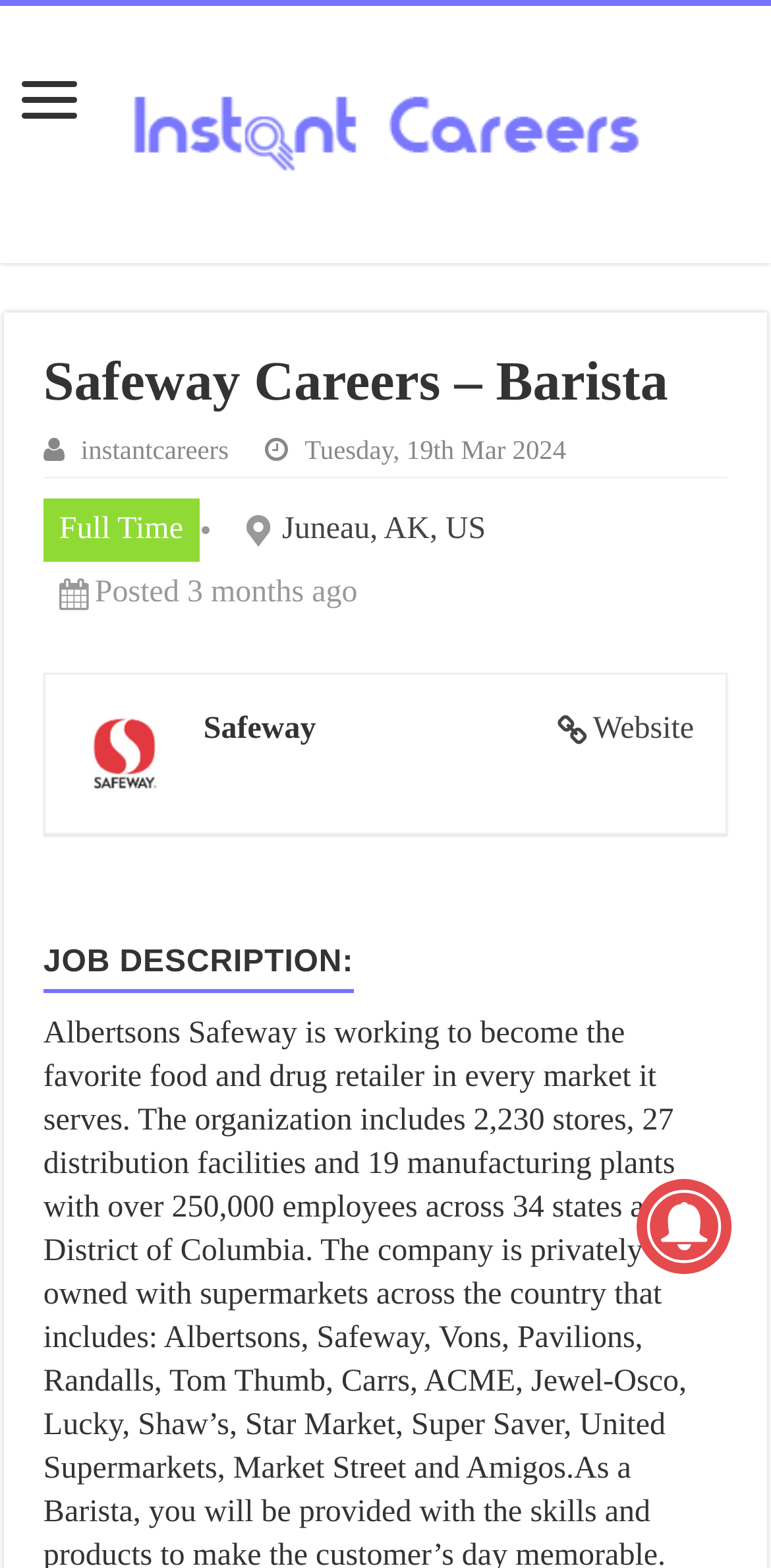Please determine the heading text of this webpage.

Safeway Careers – Barista